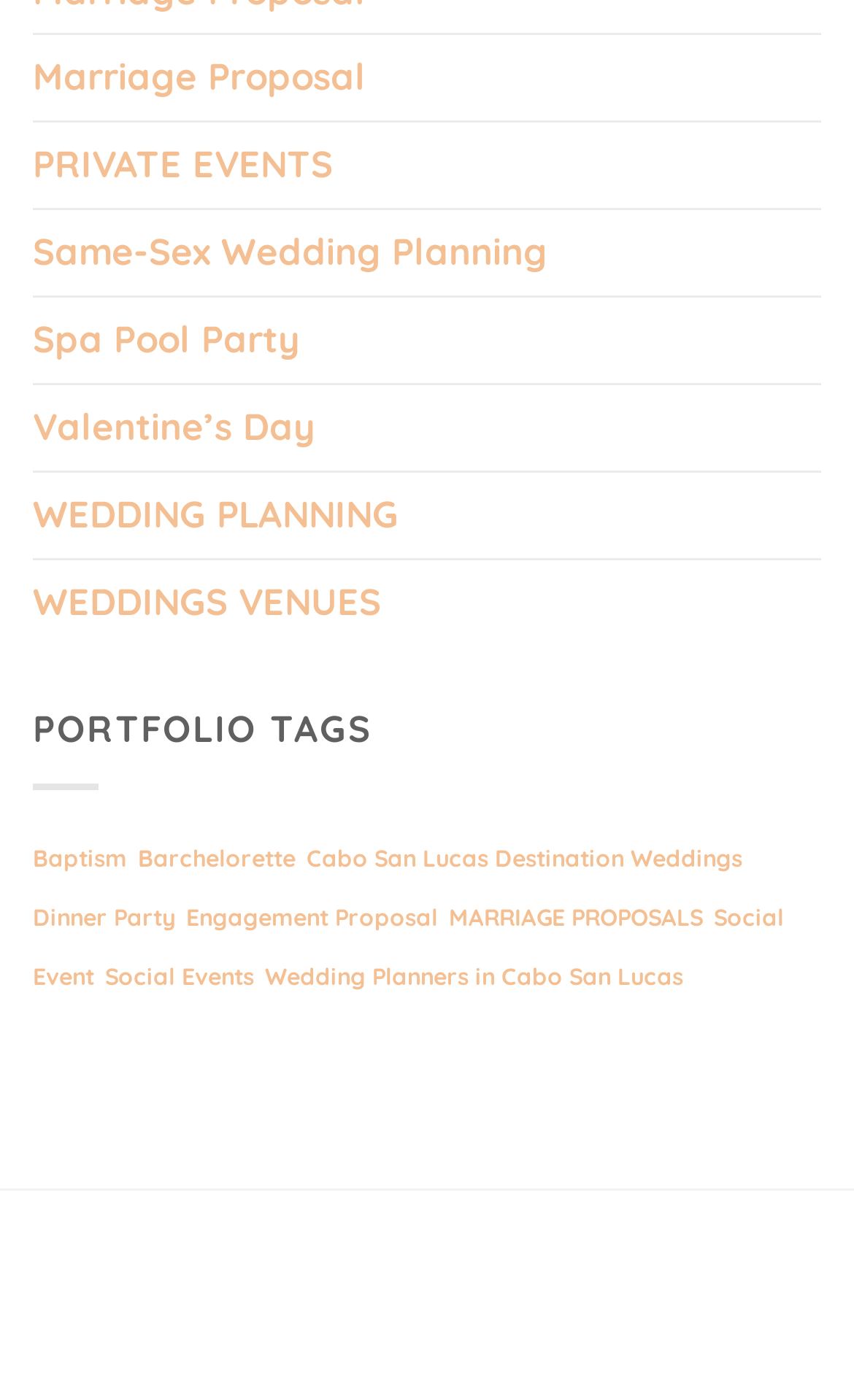Show the bounding box coordinates of the region that should be clicked to follow the instruction: "Explore Baptism."

[0.038, 0.603, 0.149, 0.624]